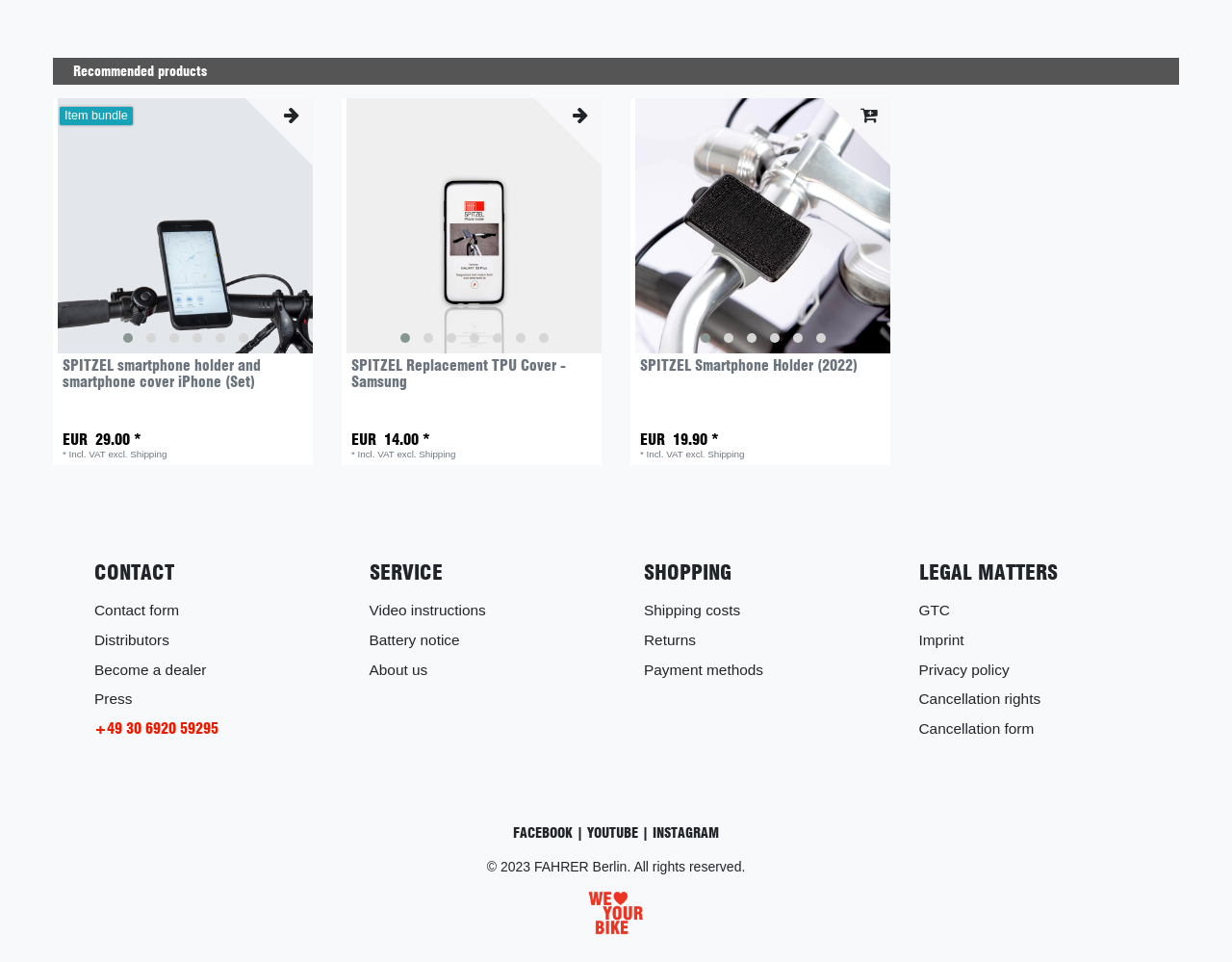Please determine the bounding box coordinates, formatted as (top-left x, top-left y, bottom-right x, bottom-right y), with all values as floating point numbers between 0 and 1. Identify the bounding box of the region described as: Returns

[0.523, 0.657, 0.565, 0.674]